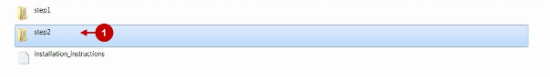Generate a detailed caption that describes the image.

The image depicts a file directory structure on a computer, highlighting a folder named "step2." The folder is visually emphasized with a large red arrow pointing at it, indicating a focus on this specific directory. Surrounding it are other folders labeled "step1" and "installation_instructions," suggesting that this directory is part of a multi-step process, likely related to software installation or setup. This visual cue aims to guide users to easily navigate to the "step2" folder, which may contain important files or instructions necessary for completion of a task. The clean and organized layout of the directory reinforces clarity and ease of understanding for the user.